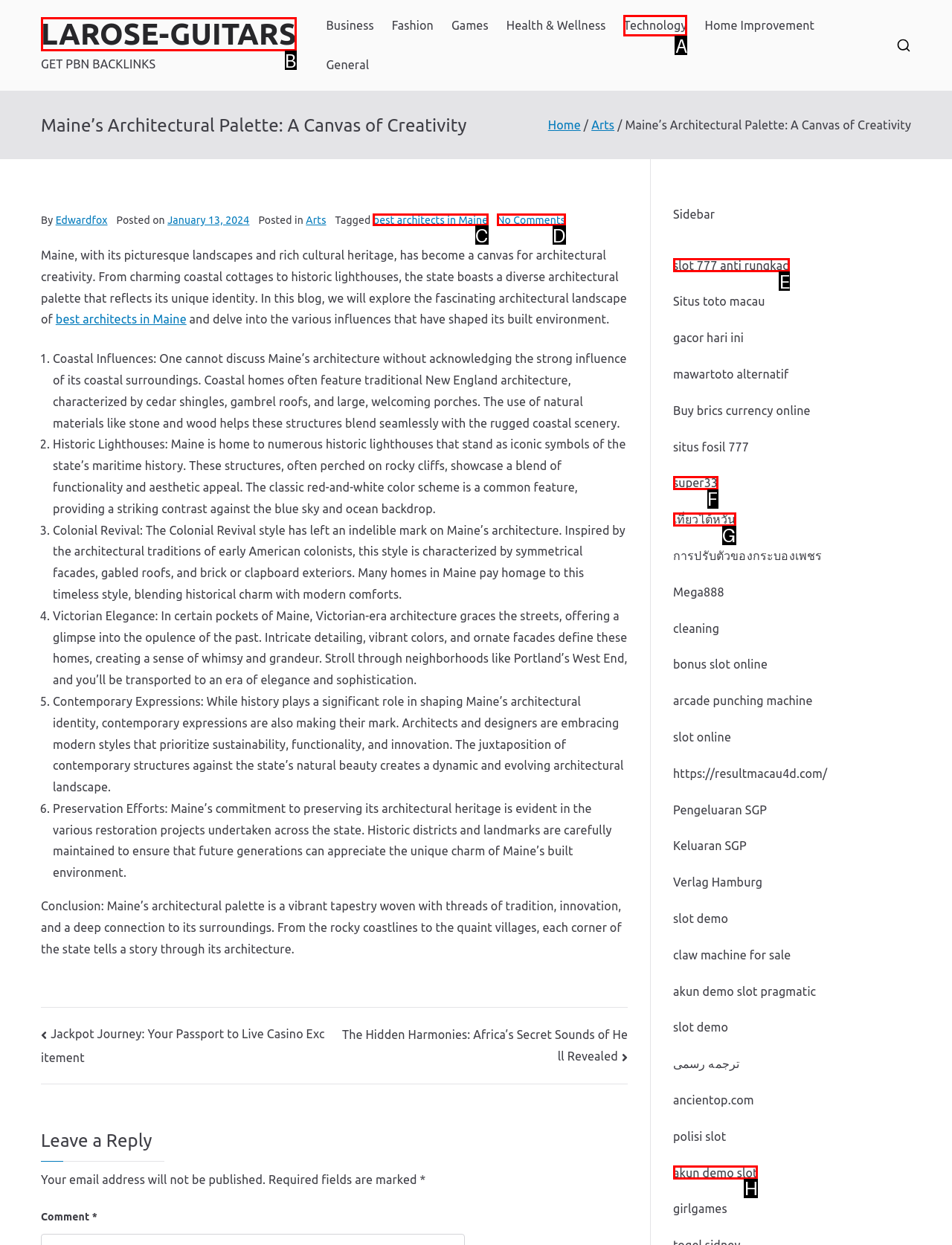Identify the letter of the option that should be selected to accomplish the following task: Click on the 'LAROSE-GUITARS' link. Provide the letter directly.

B